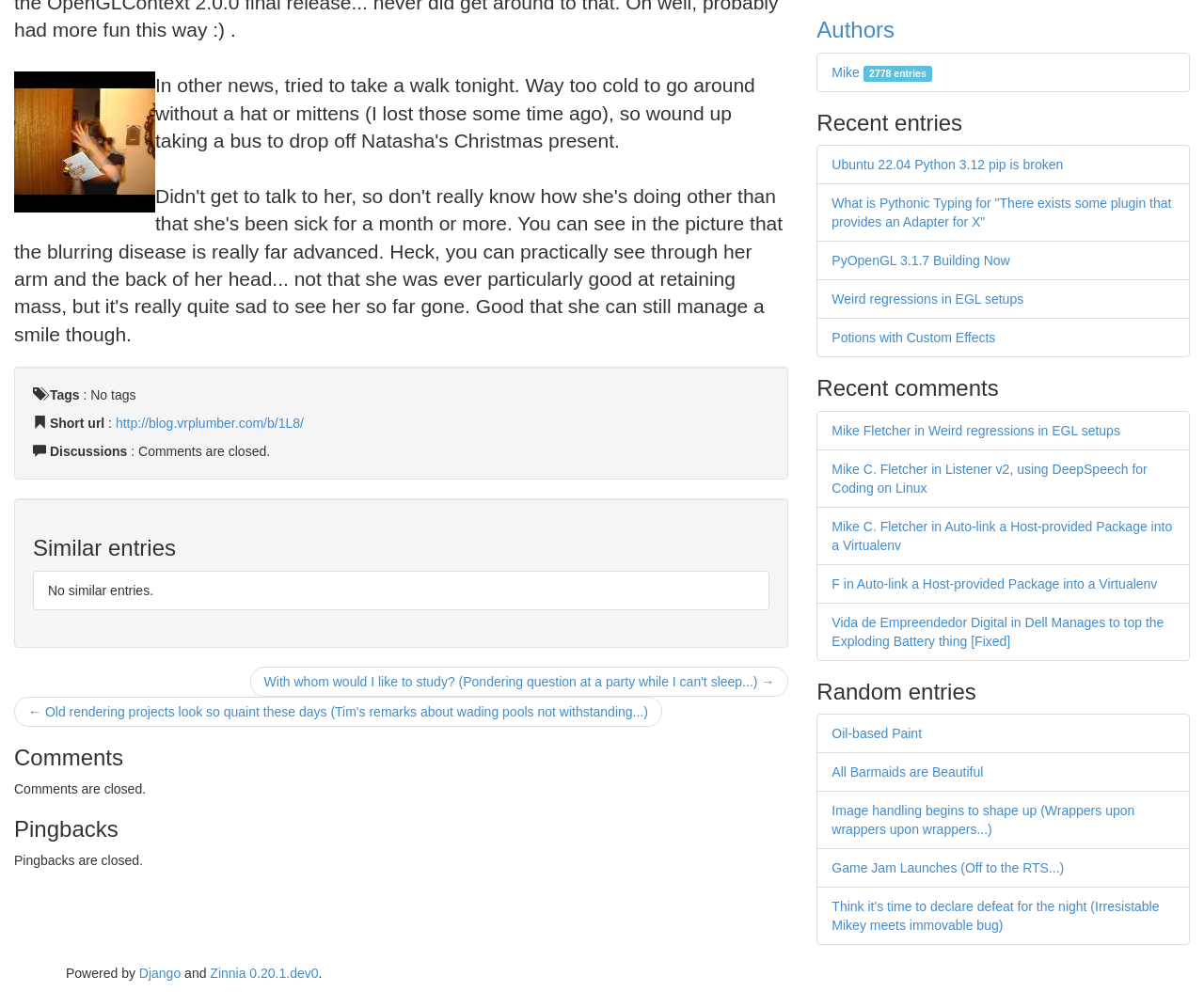Please determine the bounding box coordinates for the element with the description: "PyOpenGL 3.1.7 Building Now".

[0.691, 0.255, 0.839, 0.27]